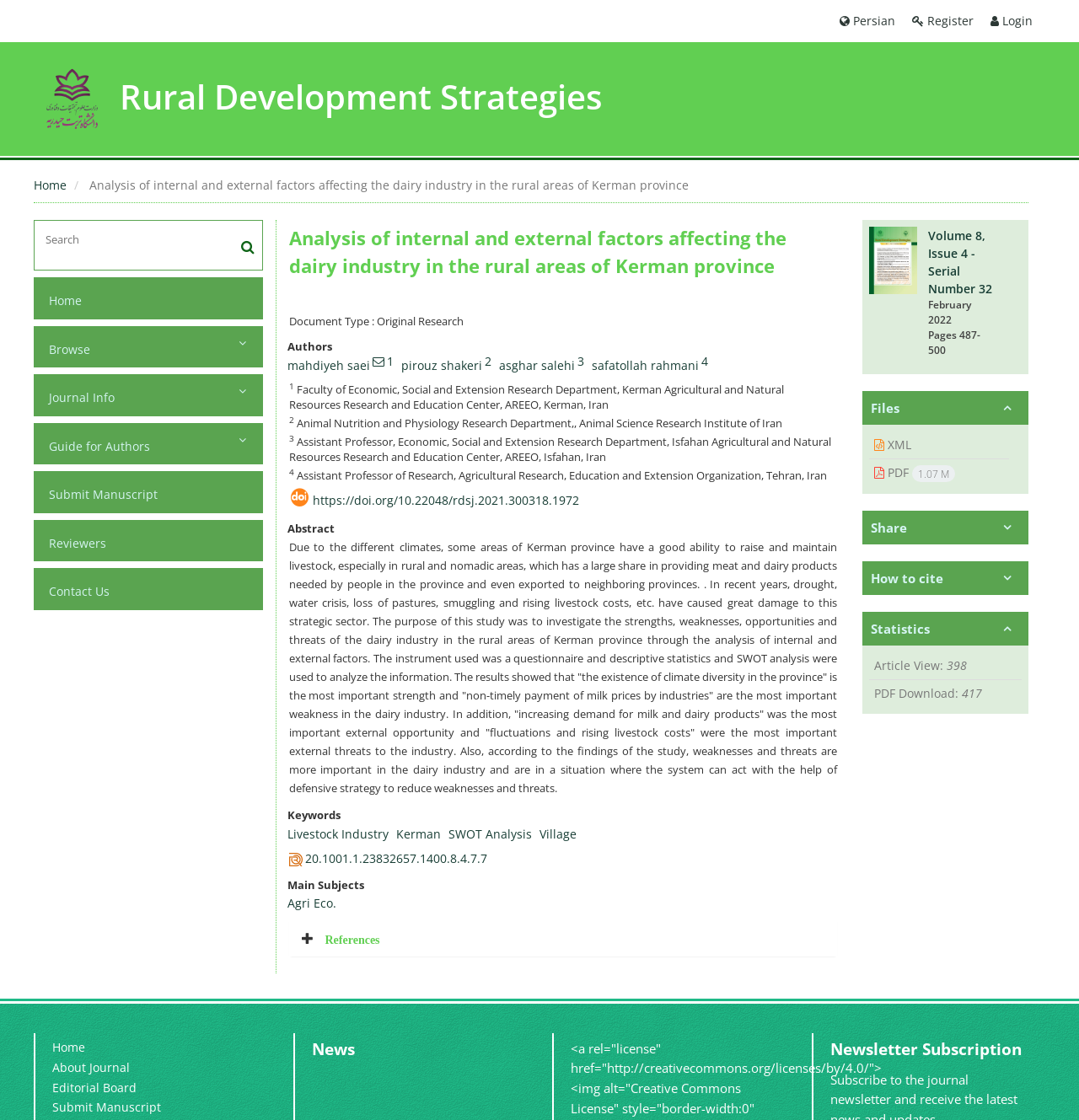Answer the question below with a single word or a brief phrase: 
What is the title of the webpage?

Analysis of internal and external factors affecting the dairy industry in the rural areas of Kerman province